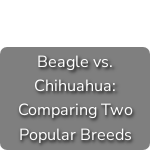What type of design is used in the image?
Provide a detailed answer to the question, using the image to inform your response.

The image features text in a modern, eye-catching design, which suggests that the content is presented in a visually appealing and contemporary style.